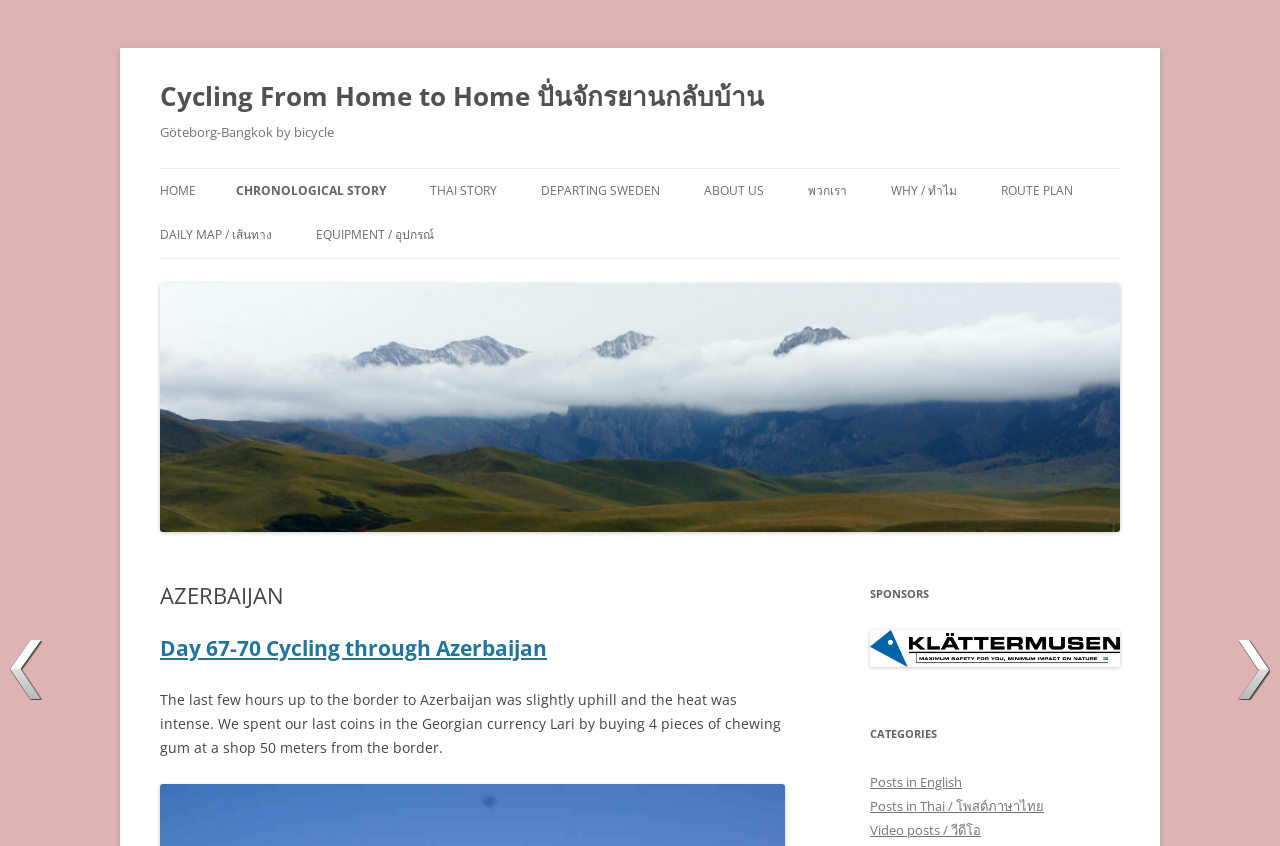Please specify the coordinates of the bounding box for the element that should be clicked to carry out this instruction: "Explore the 'ROUTE PLAN'". The coordinates must be four float numbers between 0 and 1, formatted as [left, top, right, bottom].

[0.782, 0.2, 0.838, 0.252]